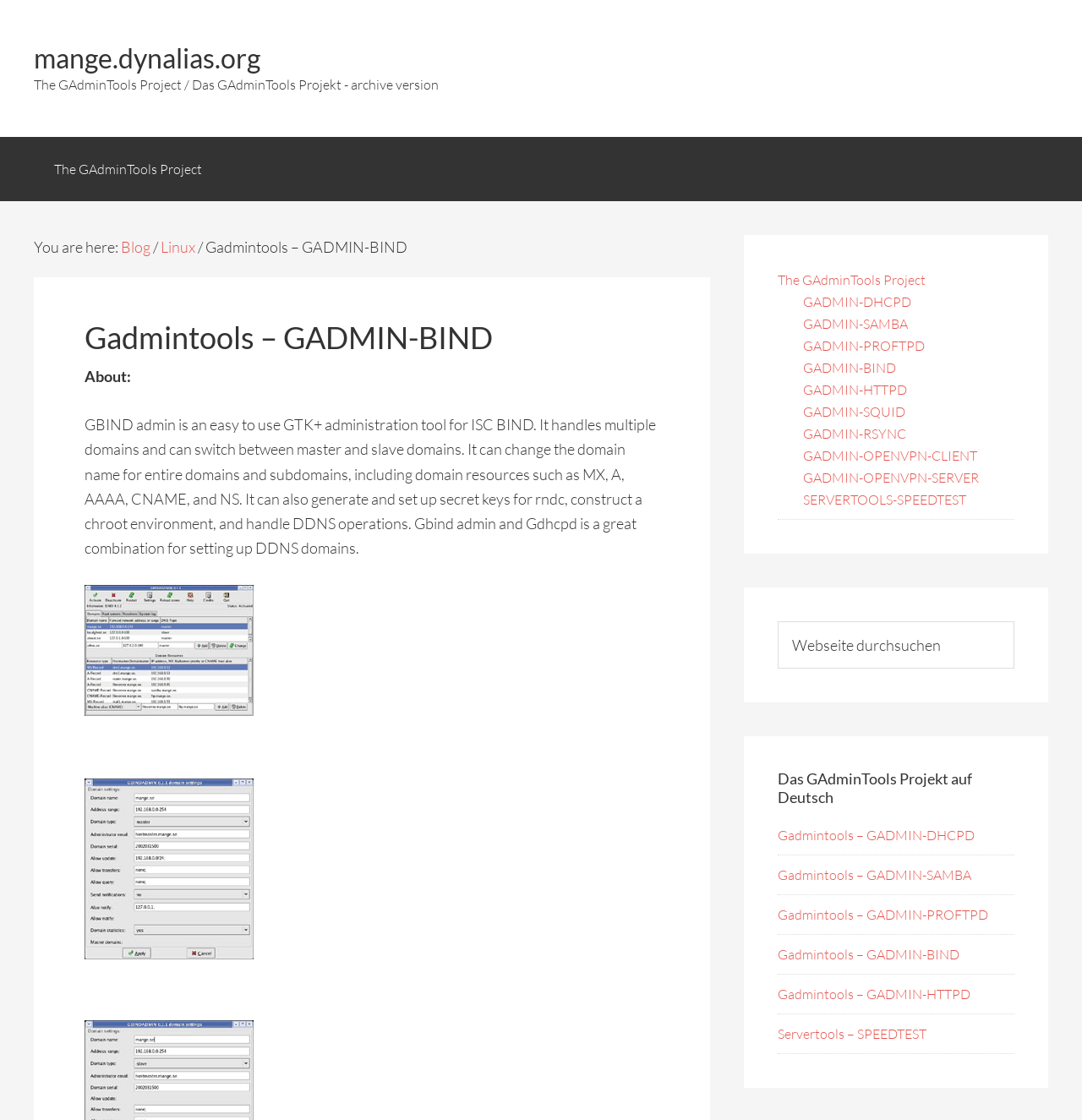Can you find the bounding box coordinates of the area I should click to execute the following instruction: "Click the link to Servertools – SPEEDTEST"?

[0.719, 0.915, 0.856, 0.93]